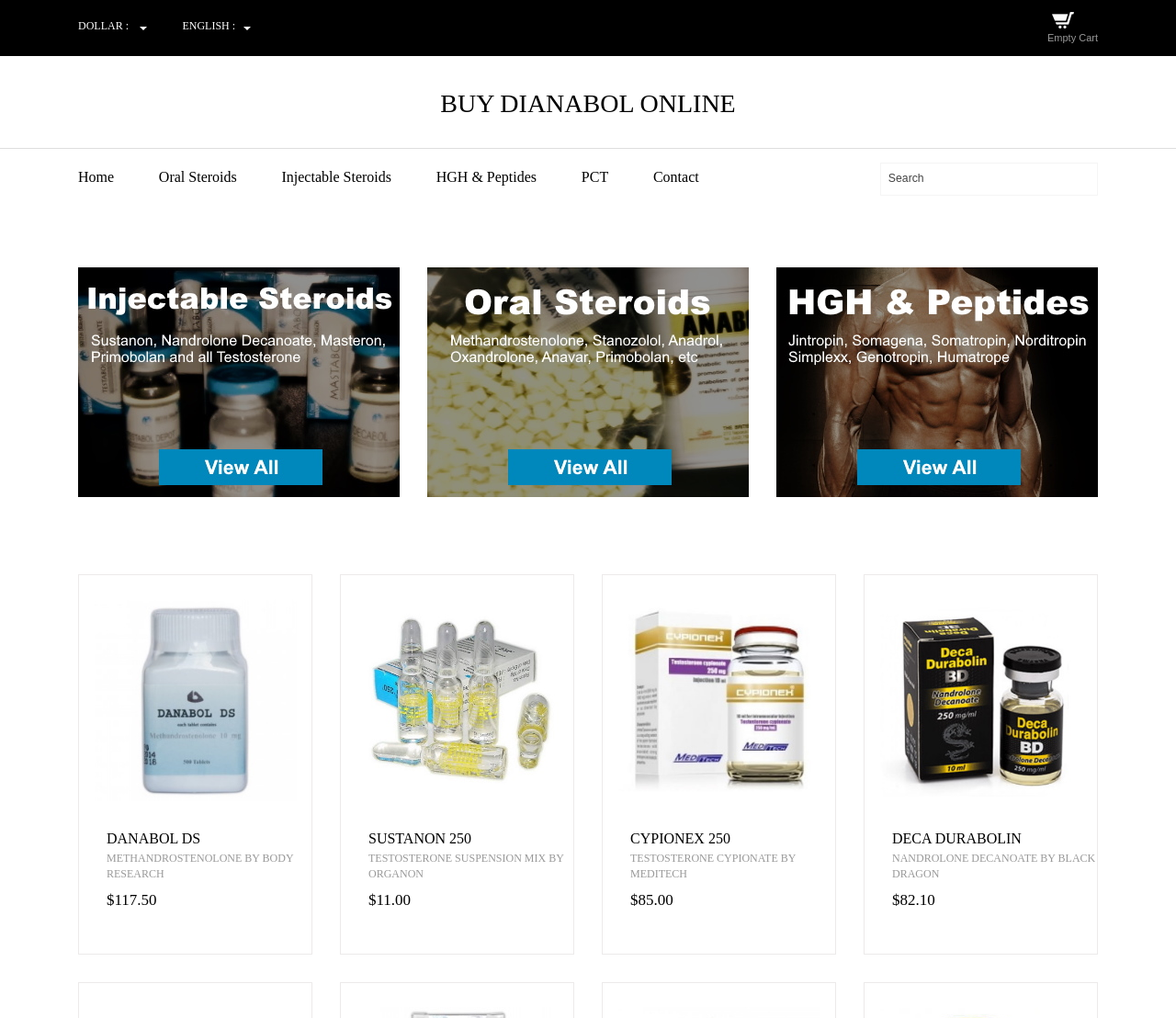Use a single word or phrase to answer the question: How many types of steroids are featured on the webpage?

3